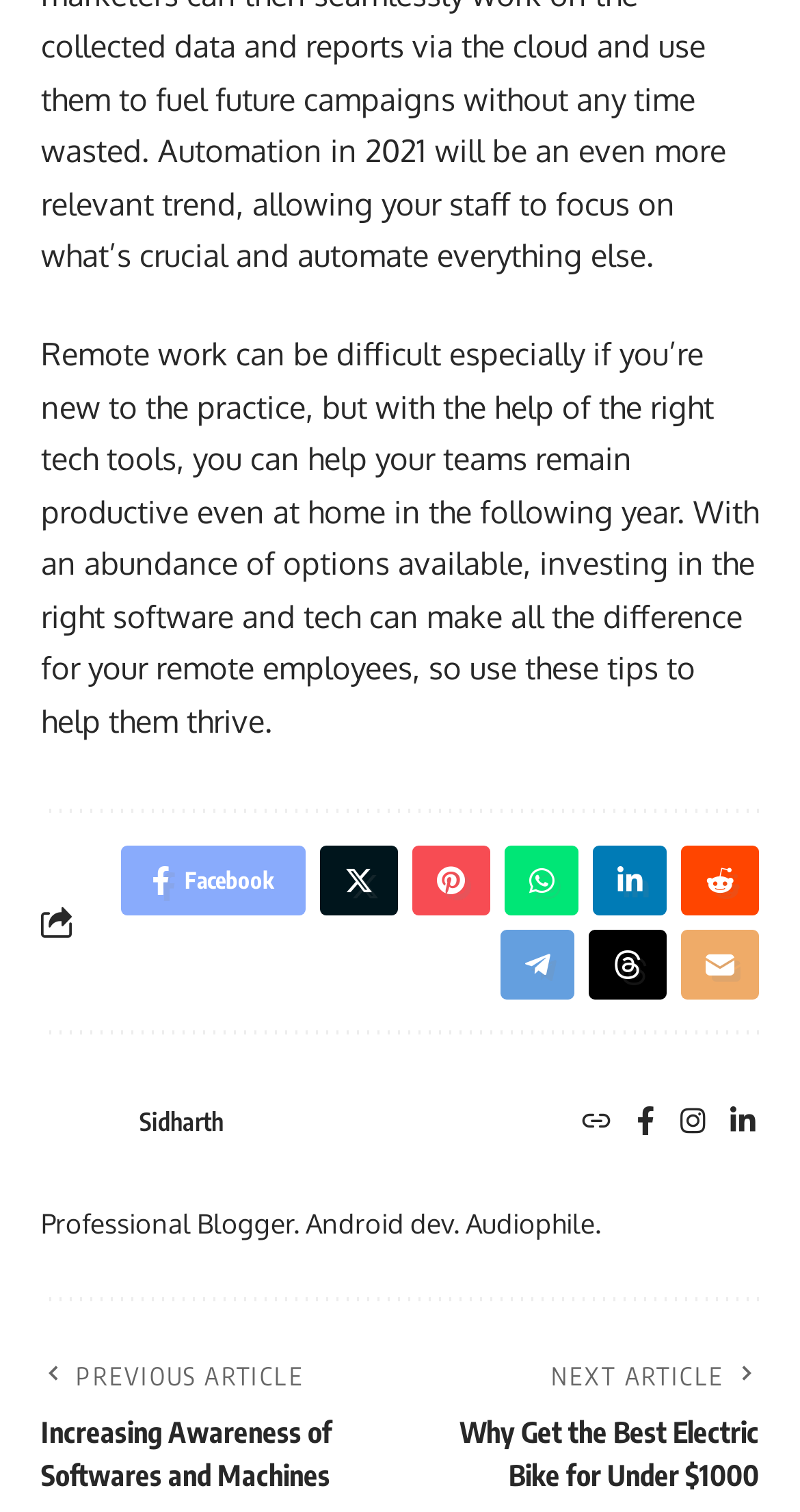Determine the bounding box coordinates of the clickable region to execute the instruction: "Share on Facebook". The coordinates should be four float numbers between 0 and 1, denoted as [left, top, right, bottom].

[0.151, 0.56, 0.382, 0.606]